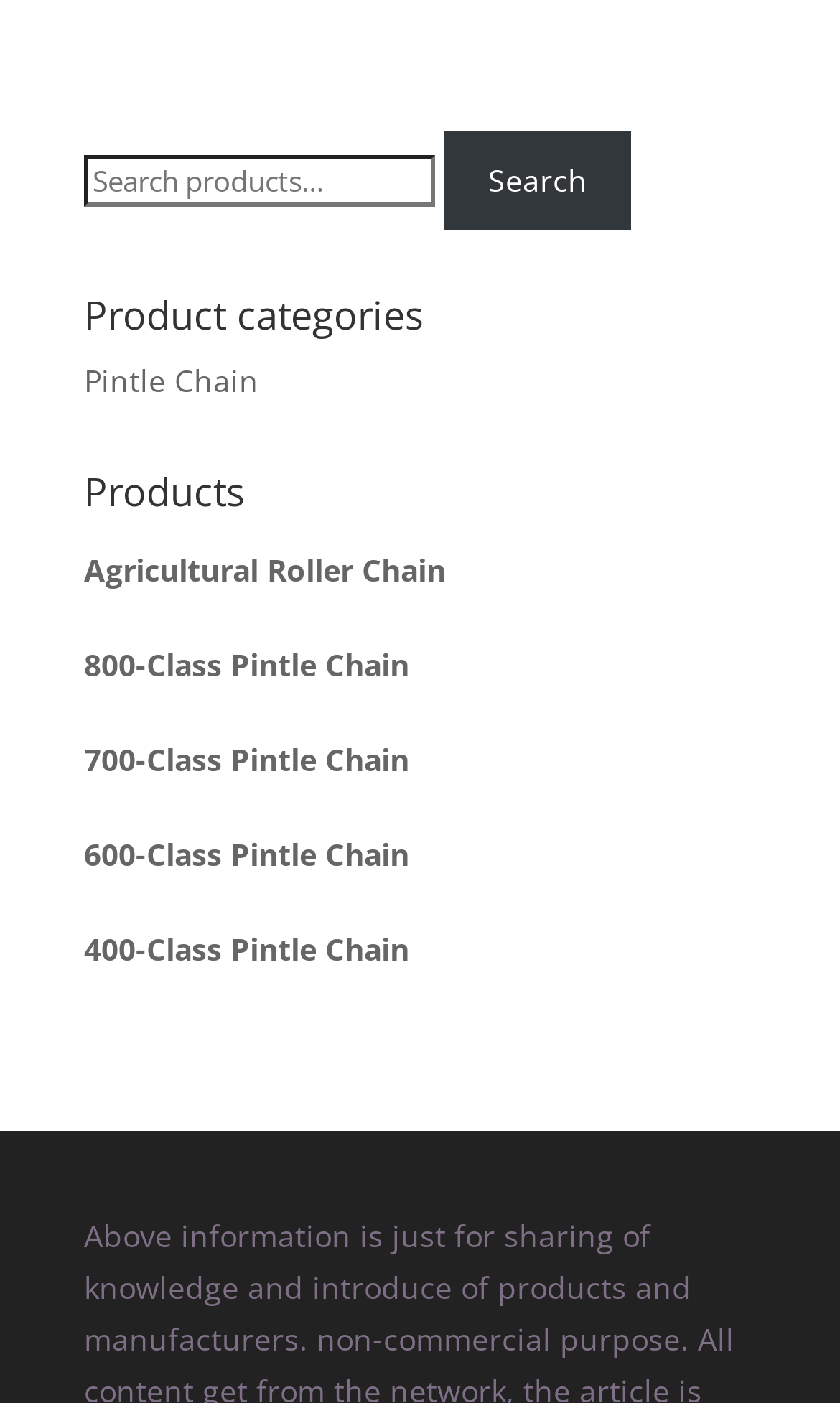Using a single word or phrase, answer the following question: 
What is the name of the first product link?

Pintle Chain